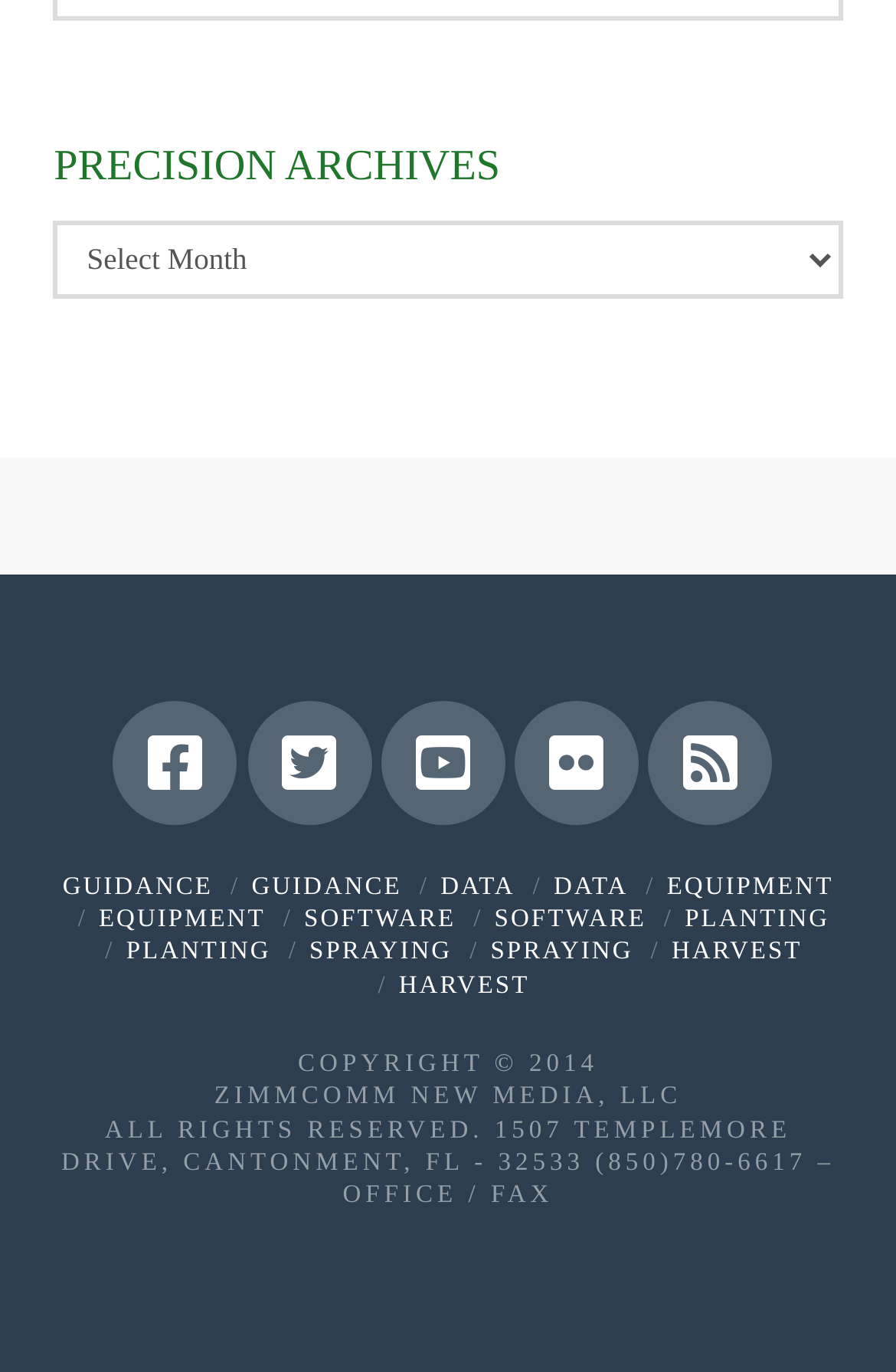What is the contact phone number?
Using the visual information, answer the question in a single word or phrase.

(850)780-6617